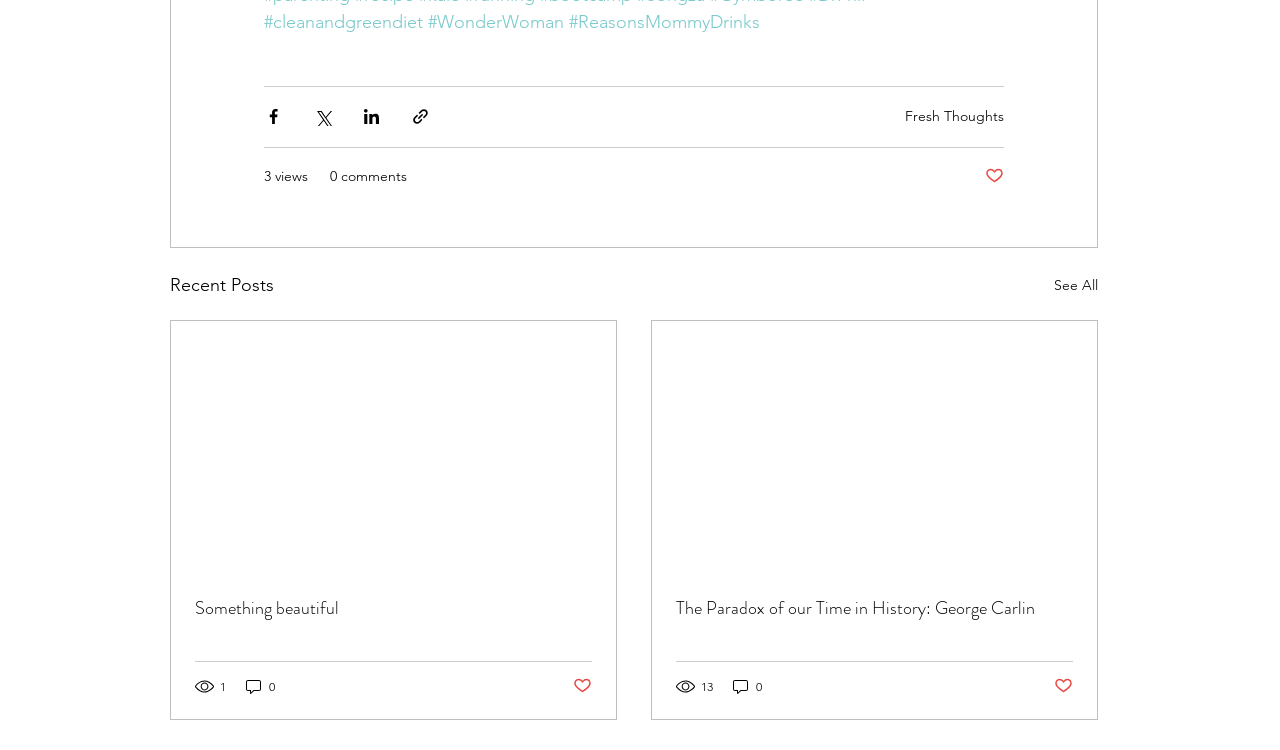Please locate the bounding box coordinates of the element's region that needs to be clicked to follow the instruction: "Read the 'Recent Posts' section". The bounding box coordinates should be provided as four float numbers between 0 and 1, i.e., [left, top, right, bottom].

[0.133, 0.361, 0.214, 0.4]